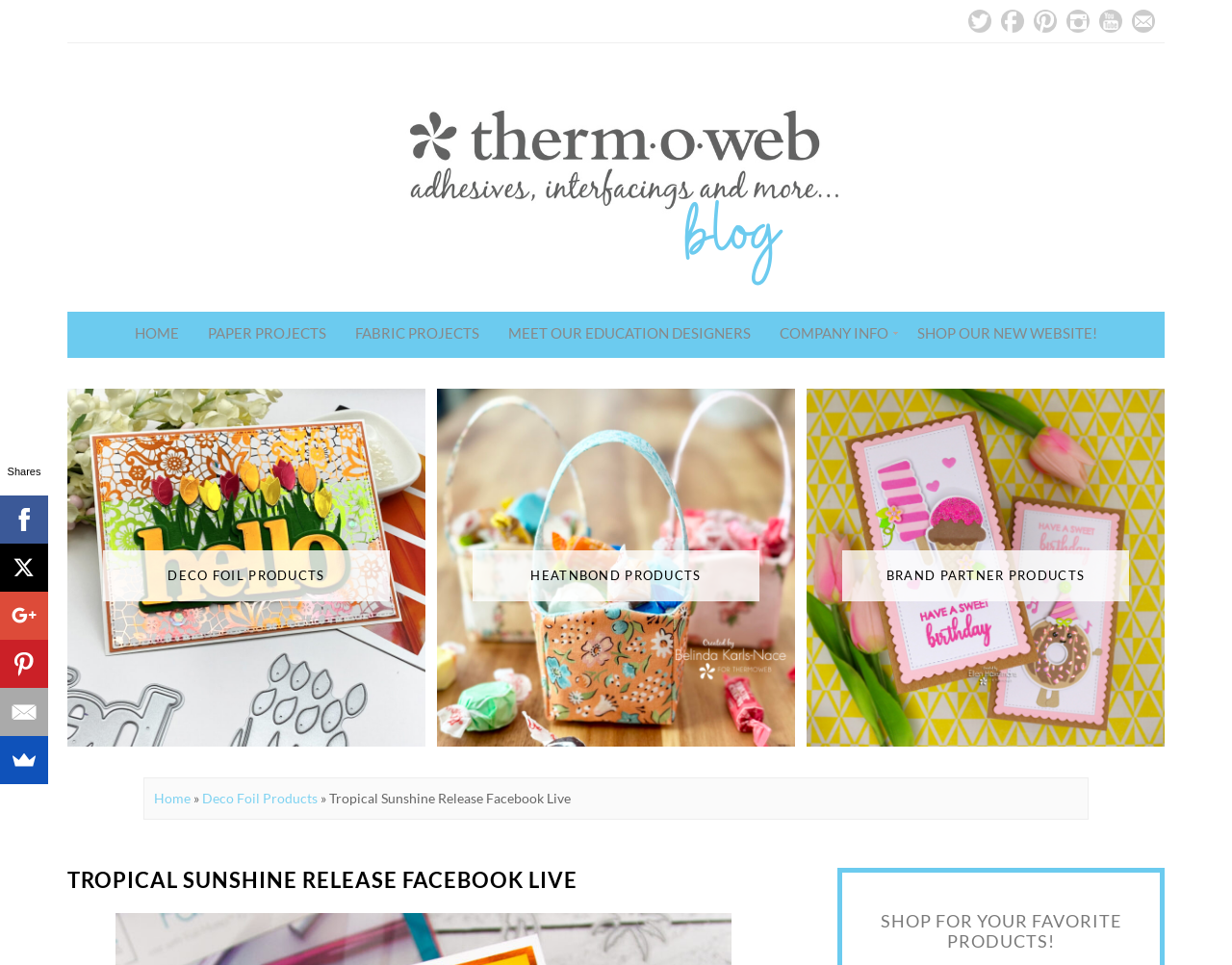Using the provided description: "Paper Projects", find the bounding box coordinates of the corresponding UI element. The output should be four float numbers between 0 and 1, in the format [left, top, right, bottom].

[0.157, 0.323, 0.277, 0.368]